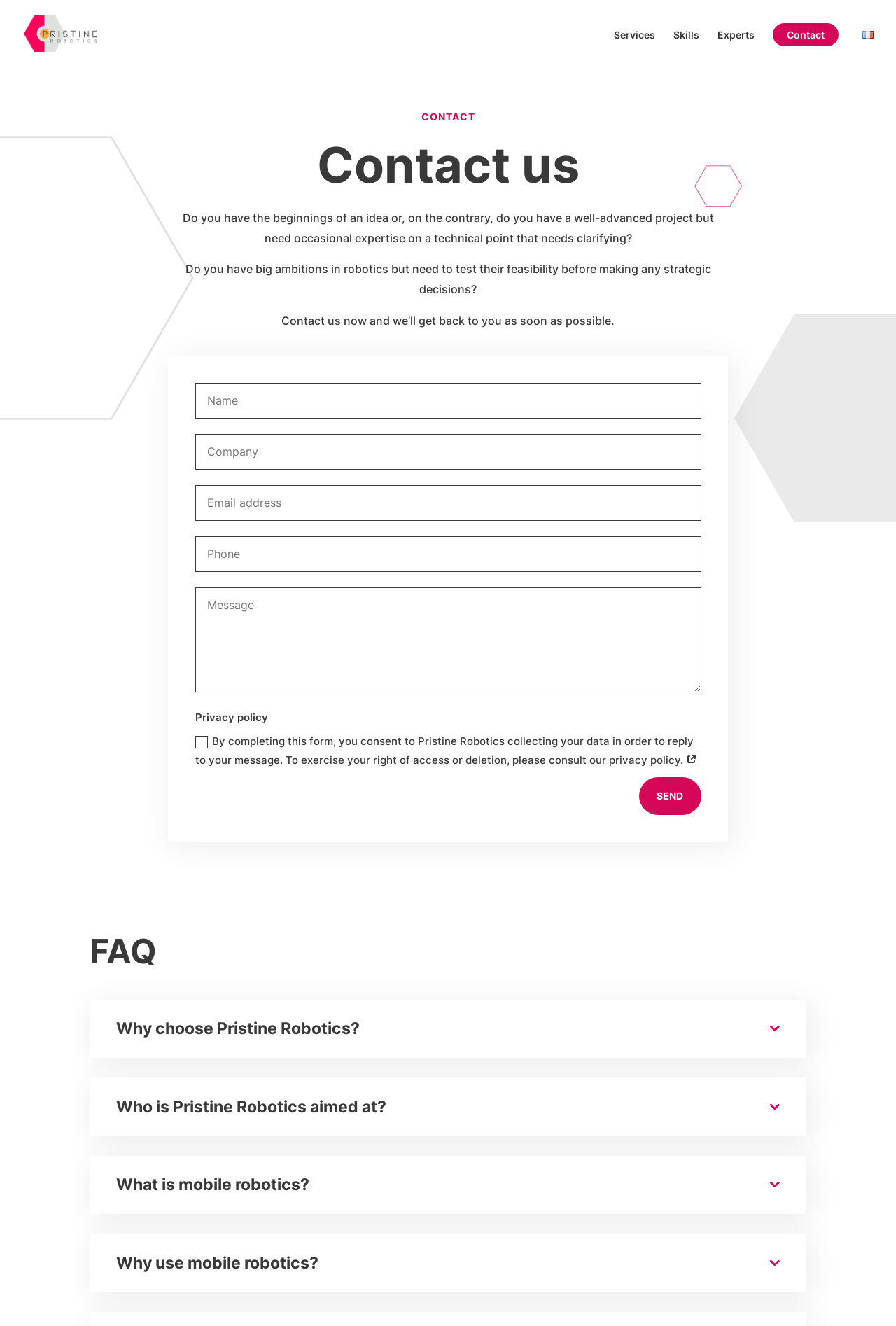Provide the bounding box coordinates of the UI element this sentence describes: "name="et_pb_contact_entreprise_0" placeholder="Company"".

[0.218, 0.327, 0.783, 0.354]